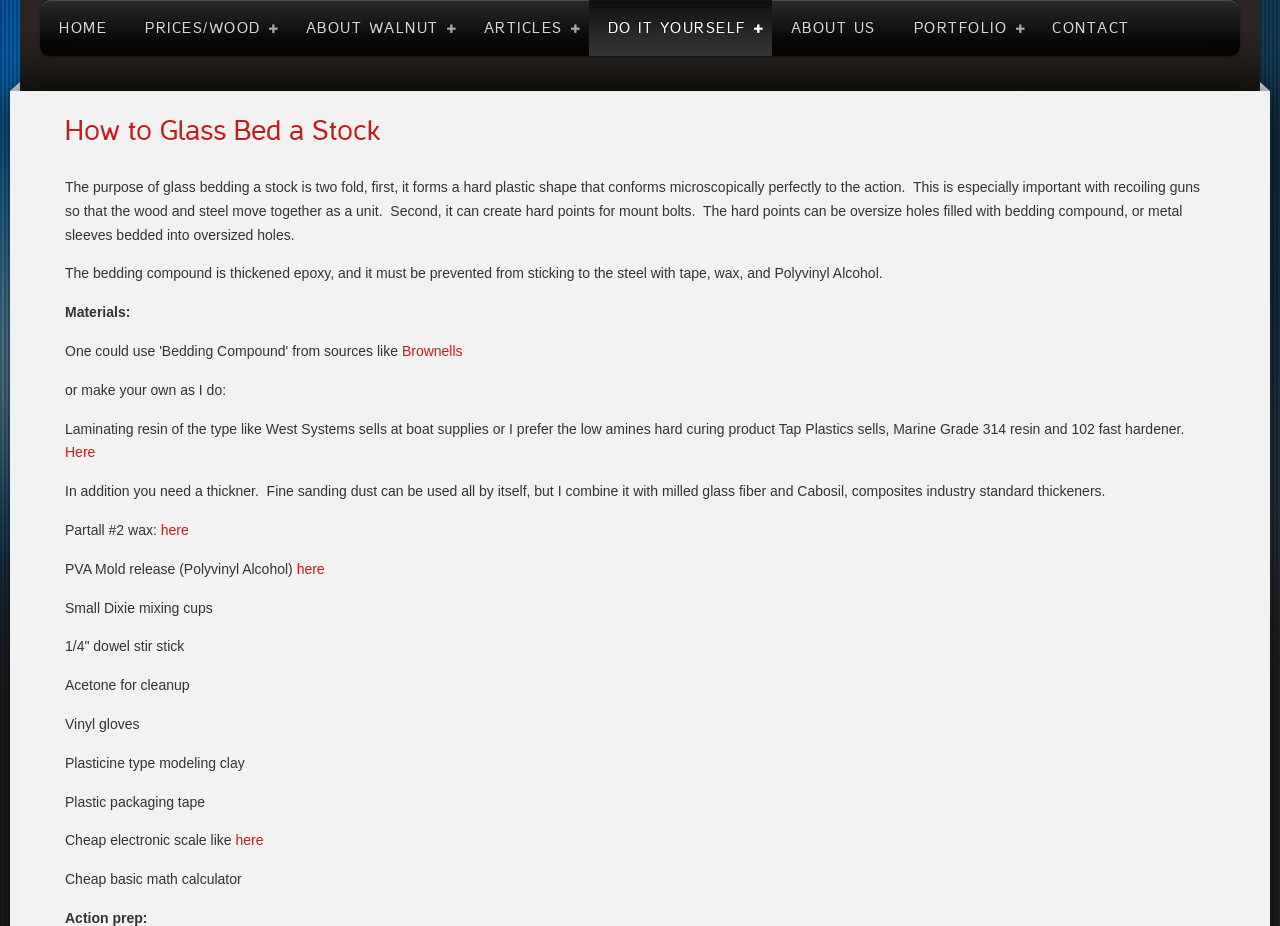Please find the bounding box coordinates for the clickable element needed to perform this instruction: "Visit the Brownells website".

[0.314, 0.37, 0.361, 0.388]